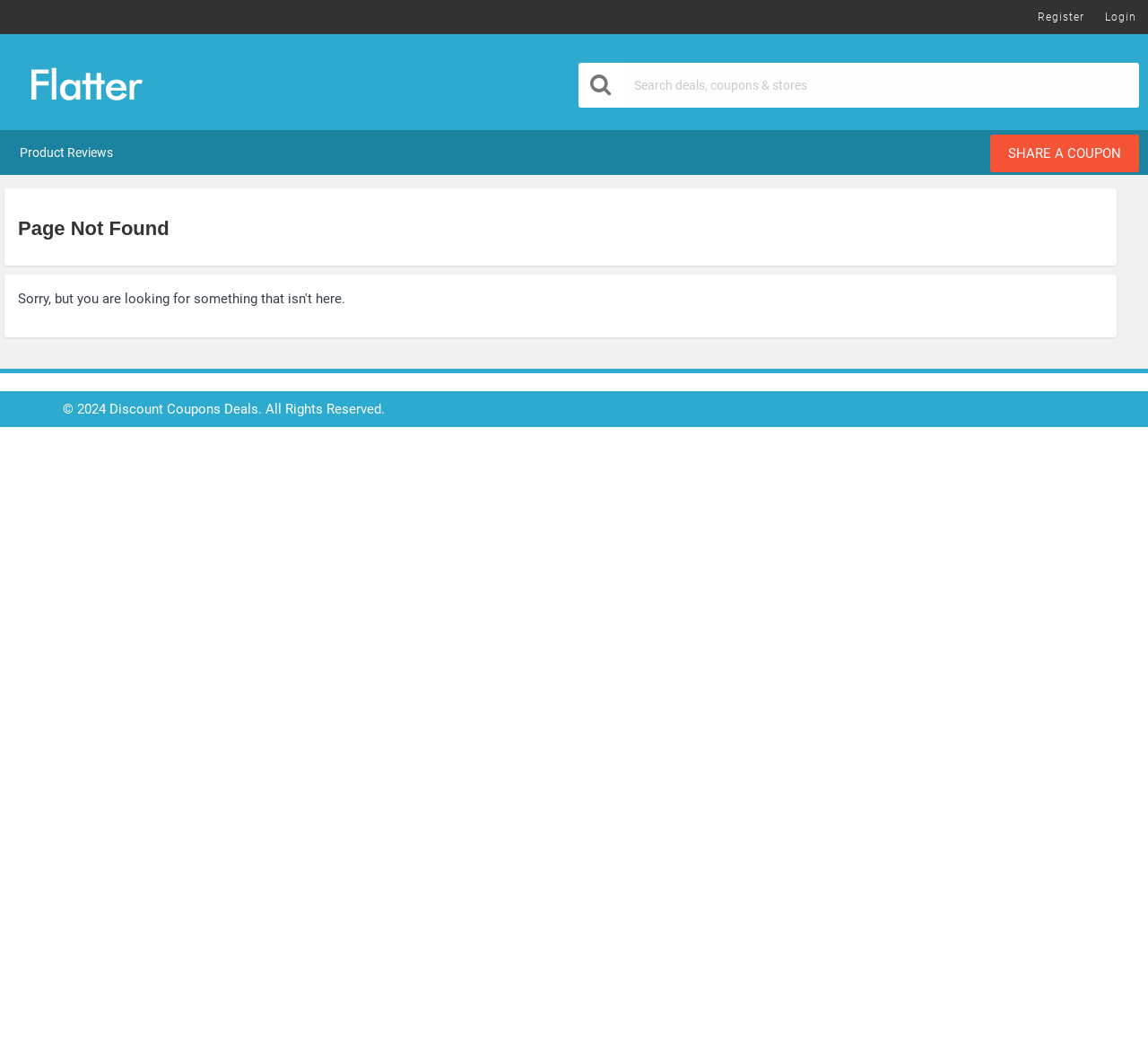Provide a thorough and detailed response to the question by examining the image: 
What is the function of the 'SHARE A COUPON' link?

The link 'SHARE A COUPON' is prominent and has a distinct bounding box. It is likely that this link is used to share coupons with others, possibly through social media or email.